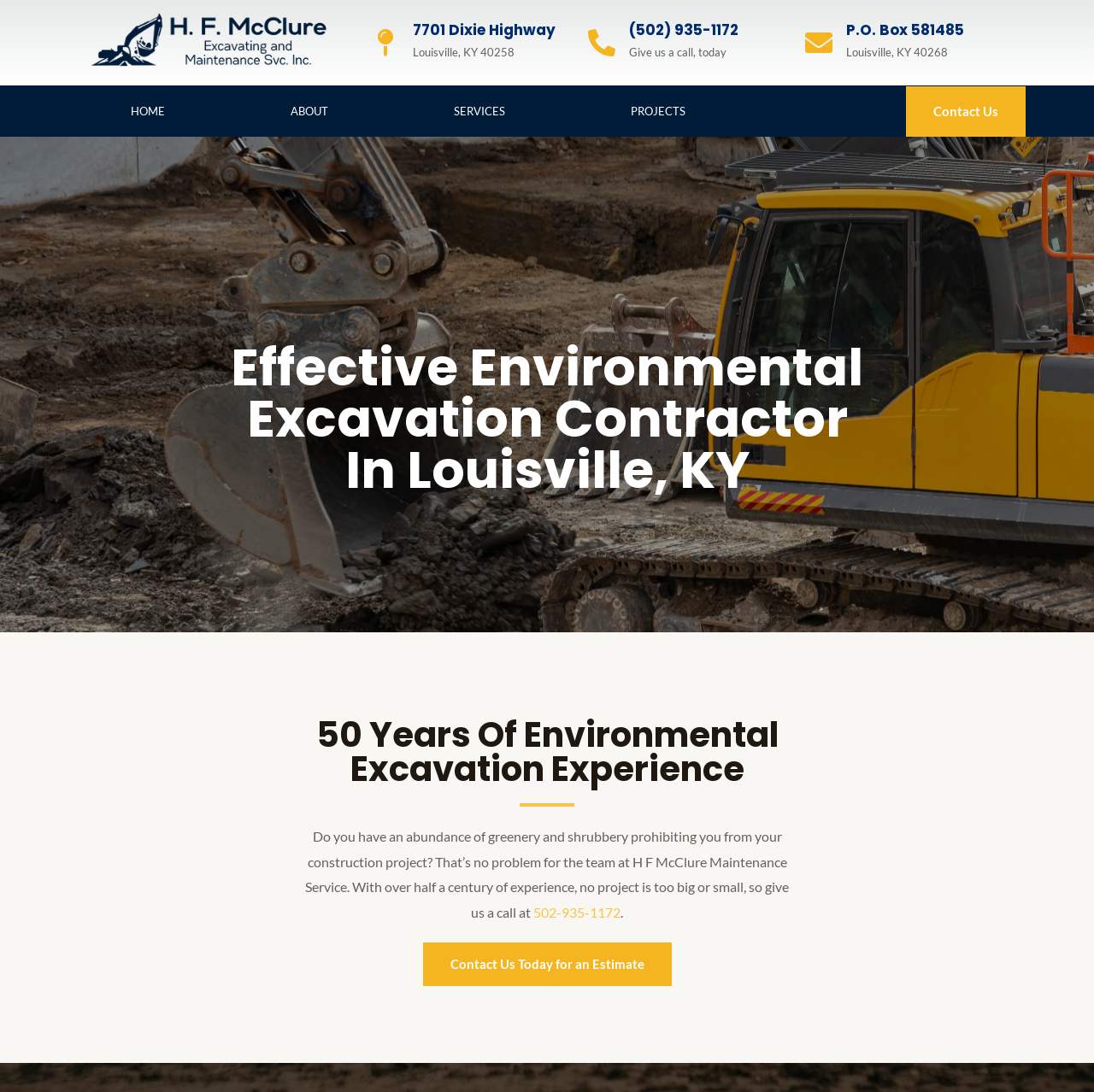How many years of experience does the company have?
Please provide a comprehensive answer to the question based on the webpage screenshot.

I found the number of years of experience by looking at the heading element that contains the phrase '50 Years Of Environmental Excavation Experience'. This element is located below the company's introduction.